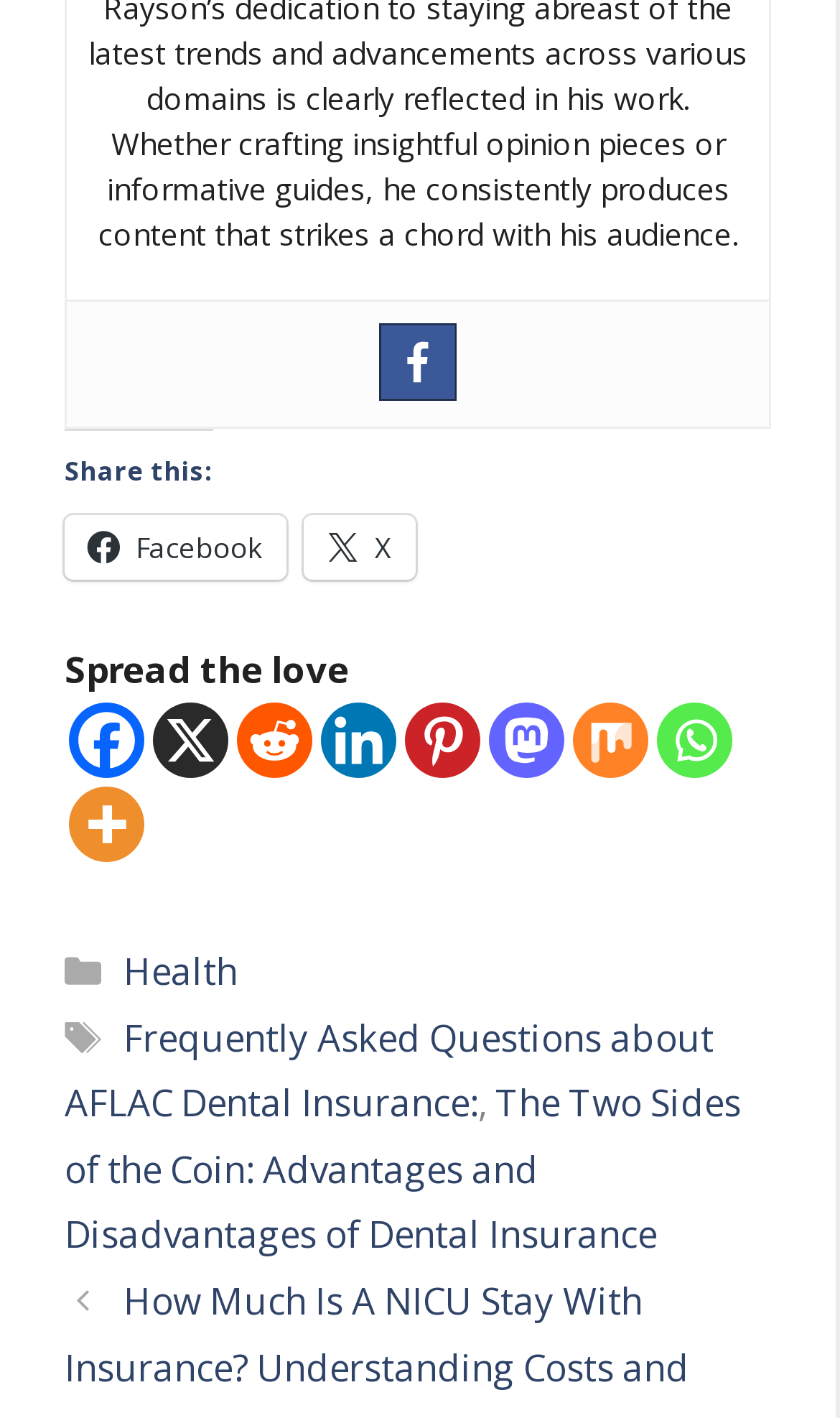Pinpoint the bounding box coordinates of the clickable area necessary to execute the following instruction: "Share on Facebook". The coordinates should be given as four float numbers between 0 and 1, namely [left, top, right, bottom].

[0.451, 0.228, 0.544, 0.283]